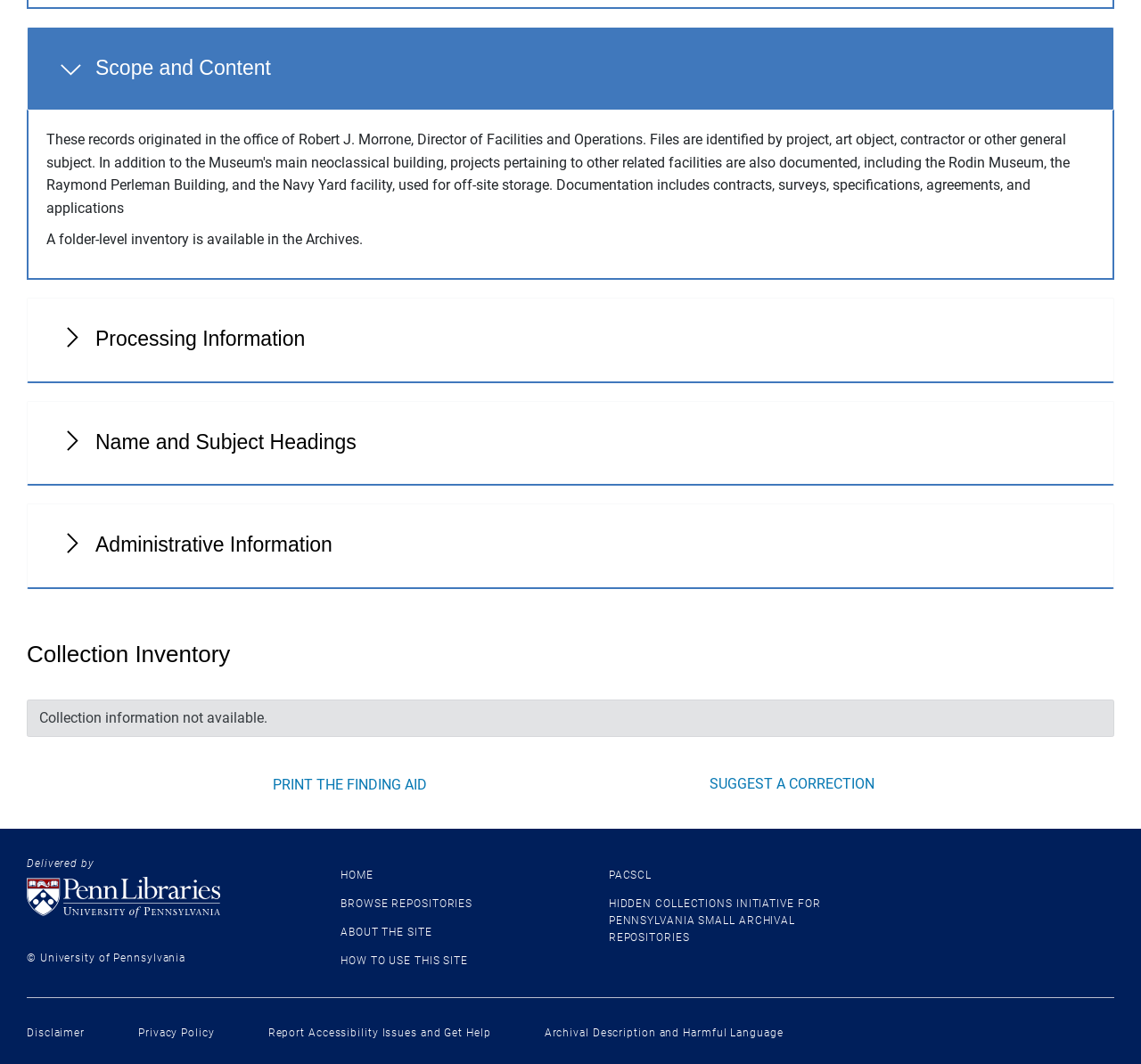What is the copyright information displayed on the page?
Can you provide a detailed and comprehensive answer to the question?

The copyright information displayed on the page is 'University of Pennsylvania', which is indicated by the static text element with the text 'University of Pennsylvania' and has a bounding box with coordinates [0.023, 0.895, 0.163, 0.906].